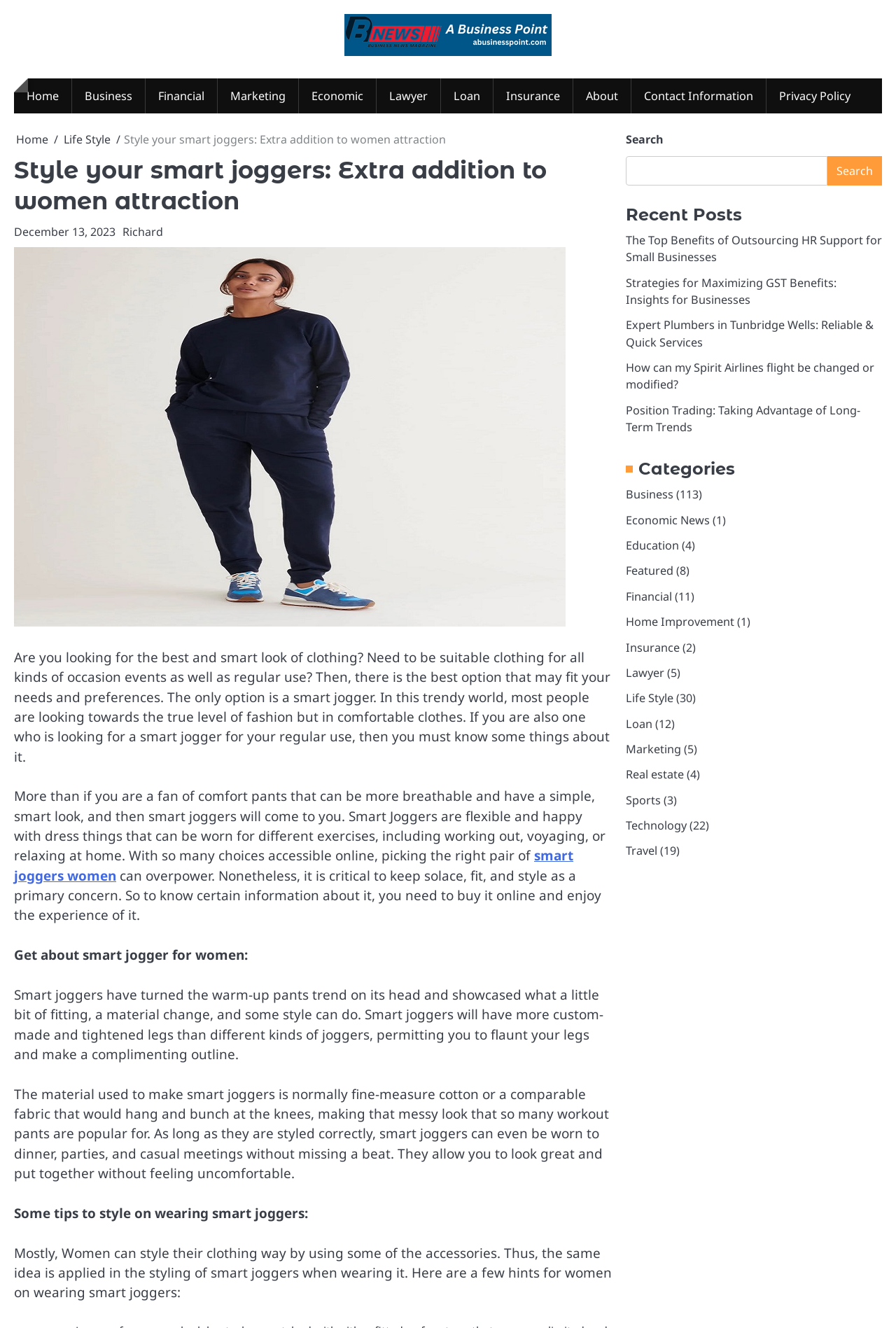What is the date of the article?
Please provide a comprehensive and detailed answer to the question.

I found the date of the article by looking at the link 'December 13, 2023' which is located below the header section. This link indicates the date when the article was published.